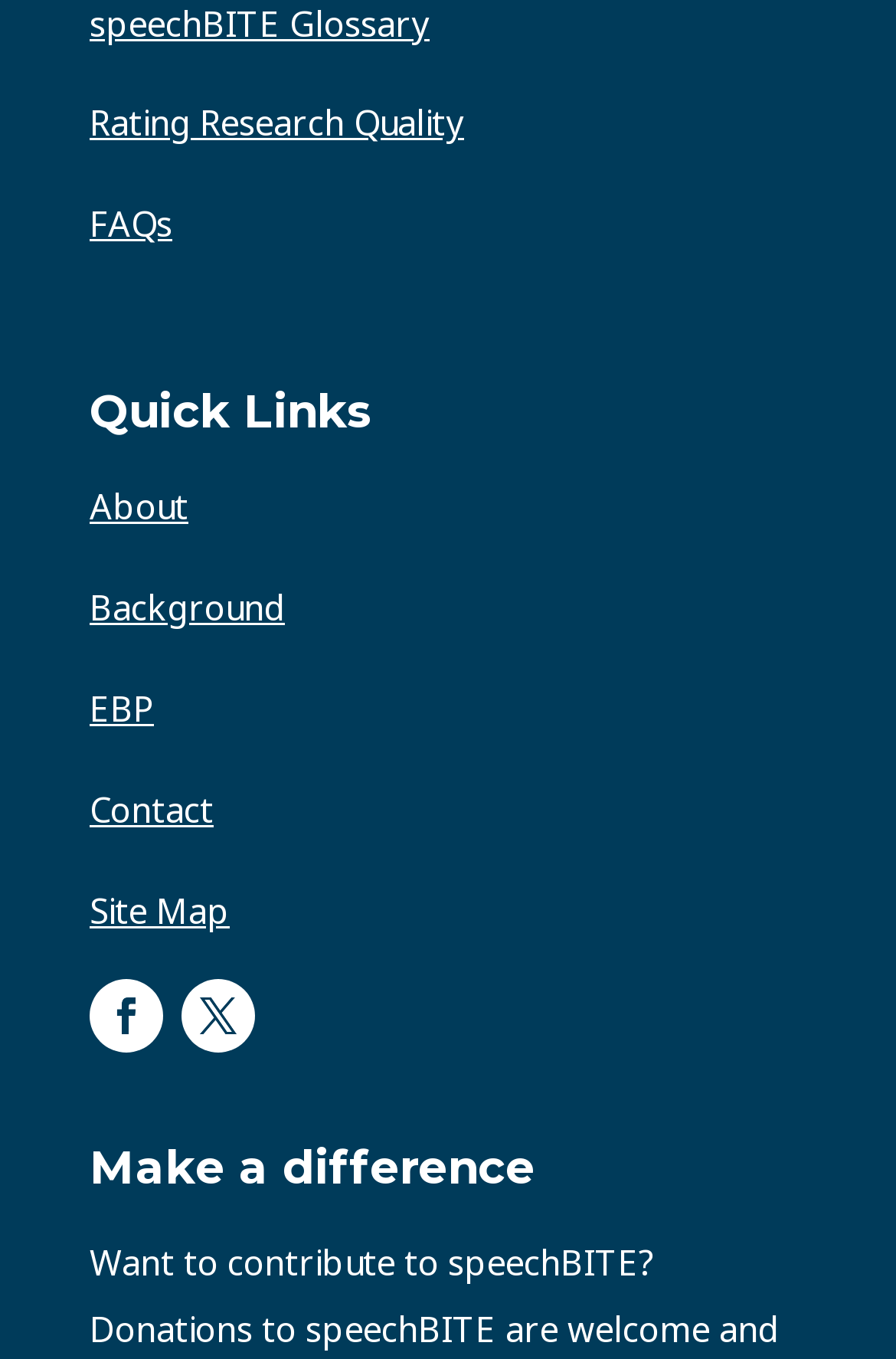Please identify the bounding box coordinates of the element on the webpage that should be clicked to follow this instruction: "View rating research quality". The bounding box coordinates should be given as four float numbers between 0 and 1, formatted as [left, top, right, bottom].

[0.1, 0.073, 0.518, 0.107]